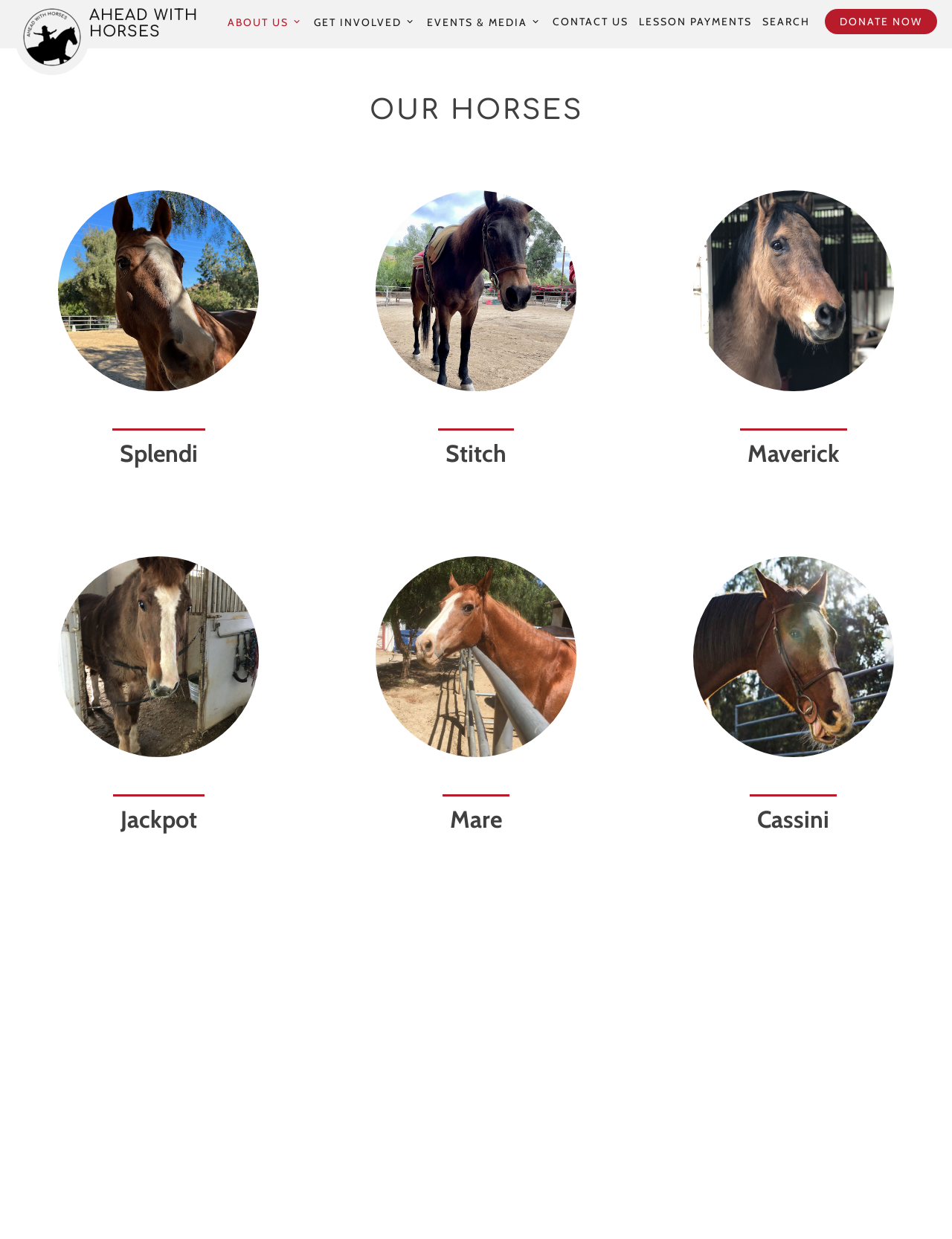What is the name of the horse with a big white blaze on his face?
From the screenshot, provide a brief answer in one word or phrase.

Splendi